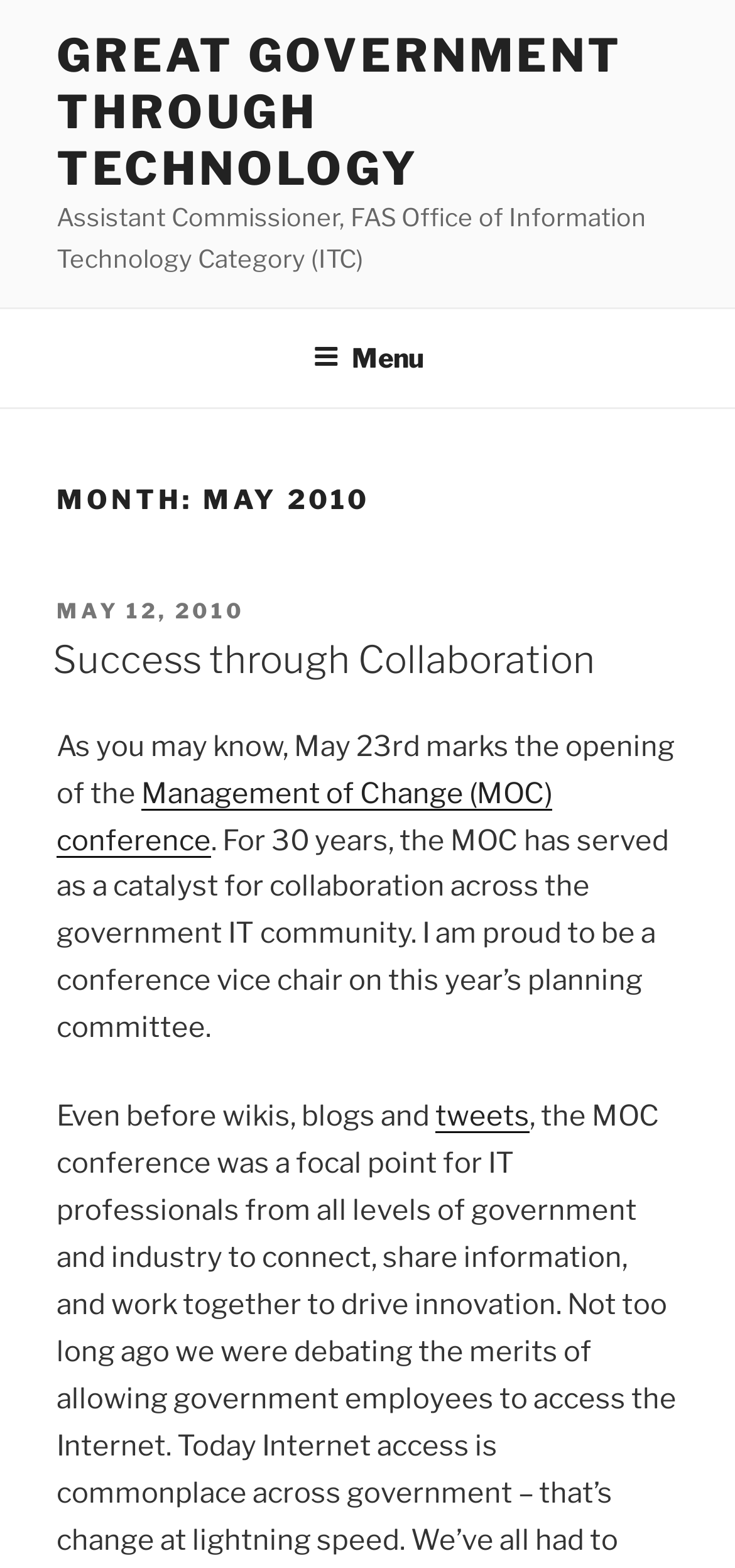What is the type of collaboration mentioned in the webpage?
Using the image as a reference, deliver a detailed and thorough answer to the question.

Based on the static text element 'For 30 years, the MOC has served as a catalyst for collaboration across the government IT community.' with bounding box coordinates [0.077, 0.525, 0.91, 0.666], we can infer that the type of collaboration mentioned in the webpage is collaboration across the government IT community.